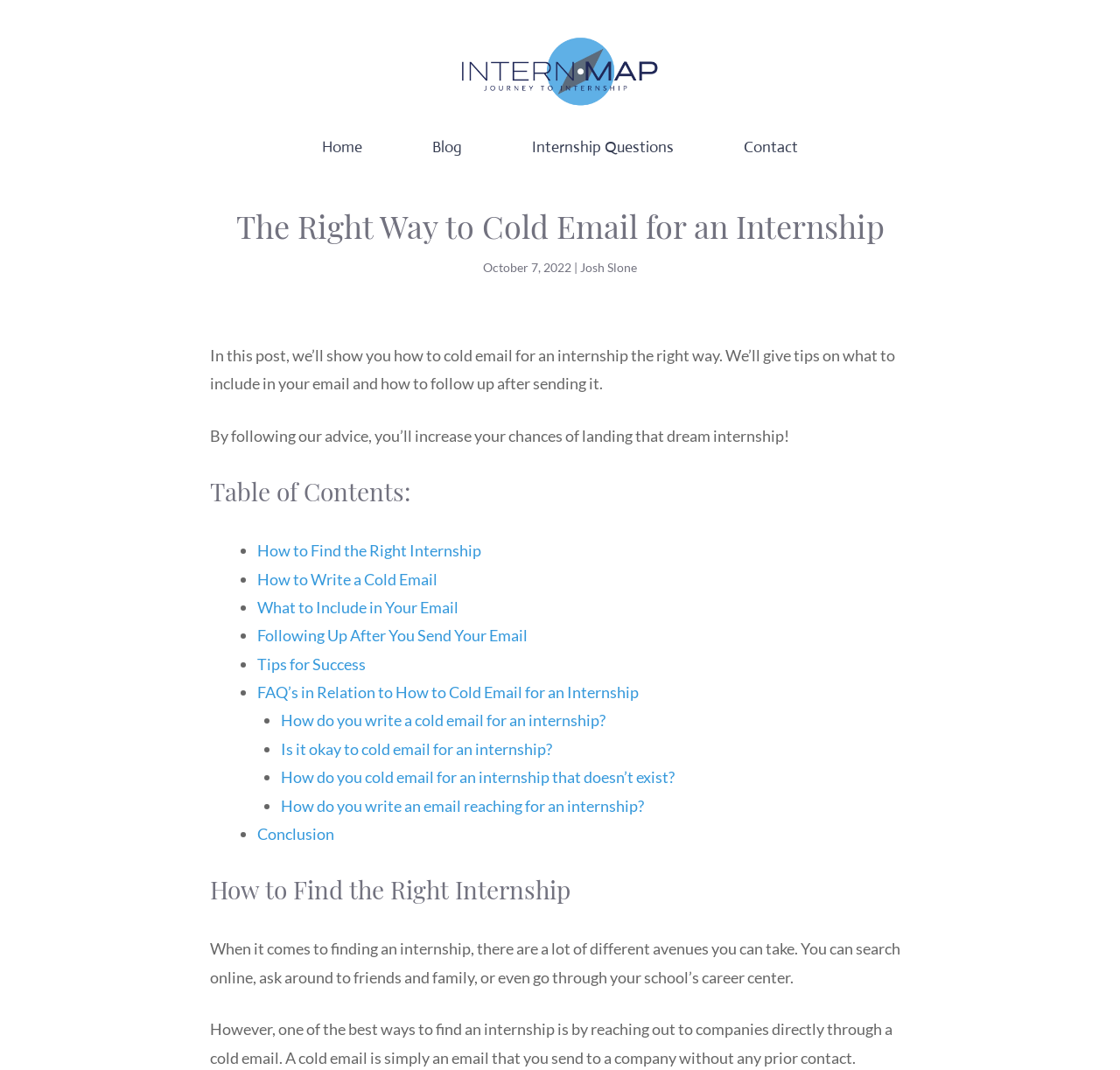Kindly determine the bounding box coordinates of the area that needs to be clicked to fulfill this instruction: "Click on the 'Contact' link".

[0.633, 0.109, 0.744, 0.166]